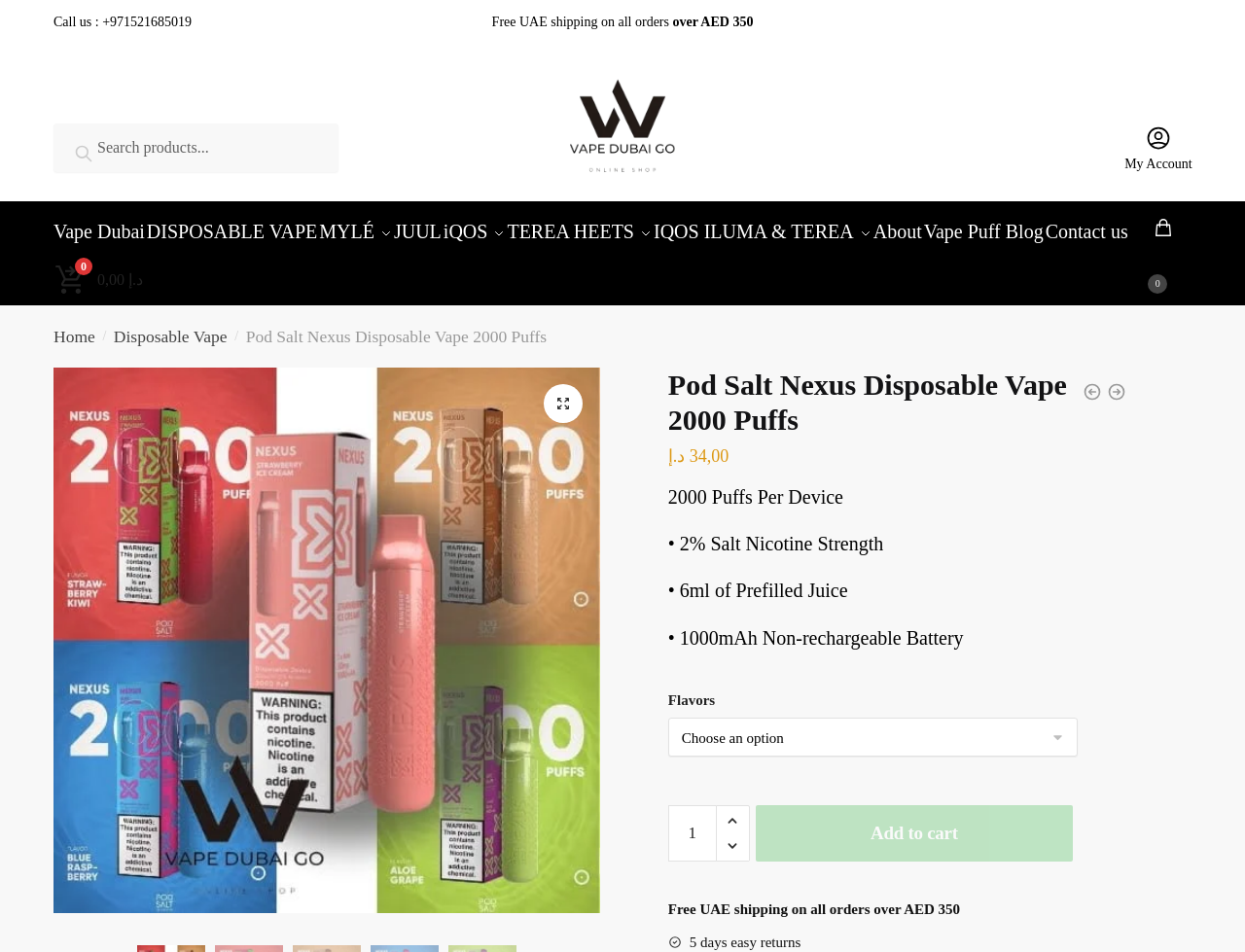Based on the image, provide a detailed and complete answer to the question: 
What is the phone number for customer support?

I found the phone number by looking at the top of the webpage, where it says 'Call us : +971521685019'. This is likely the customer support phone number.